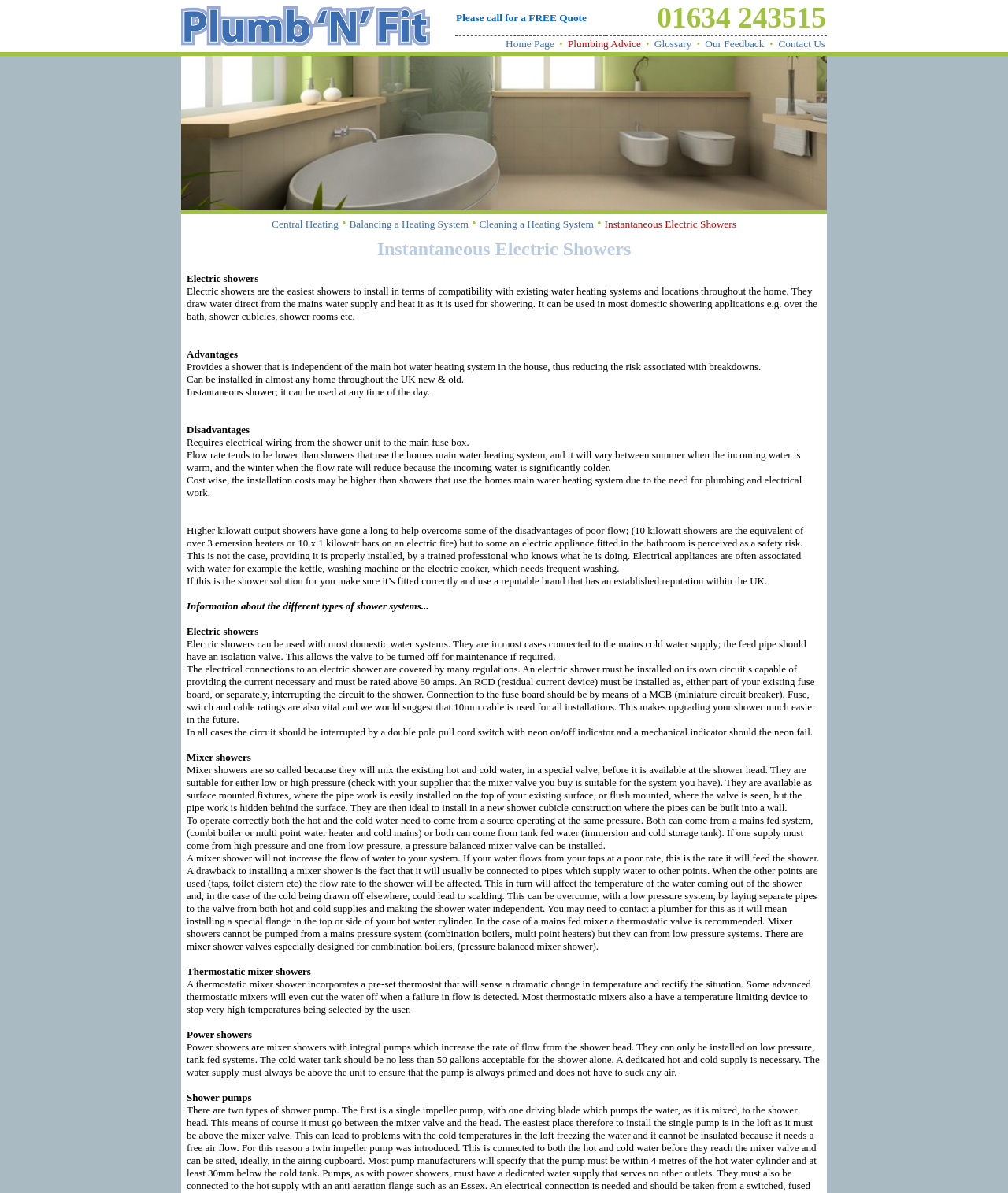Please specify the bounding box coordinates for the clickable region that will help you carry out the instruction: "View the 'Plumbing Advice' page".

[0.562, 0.031, 0.637, 0.043]